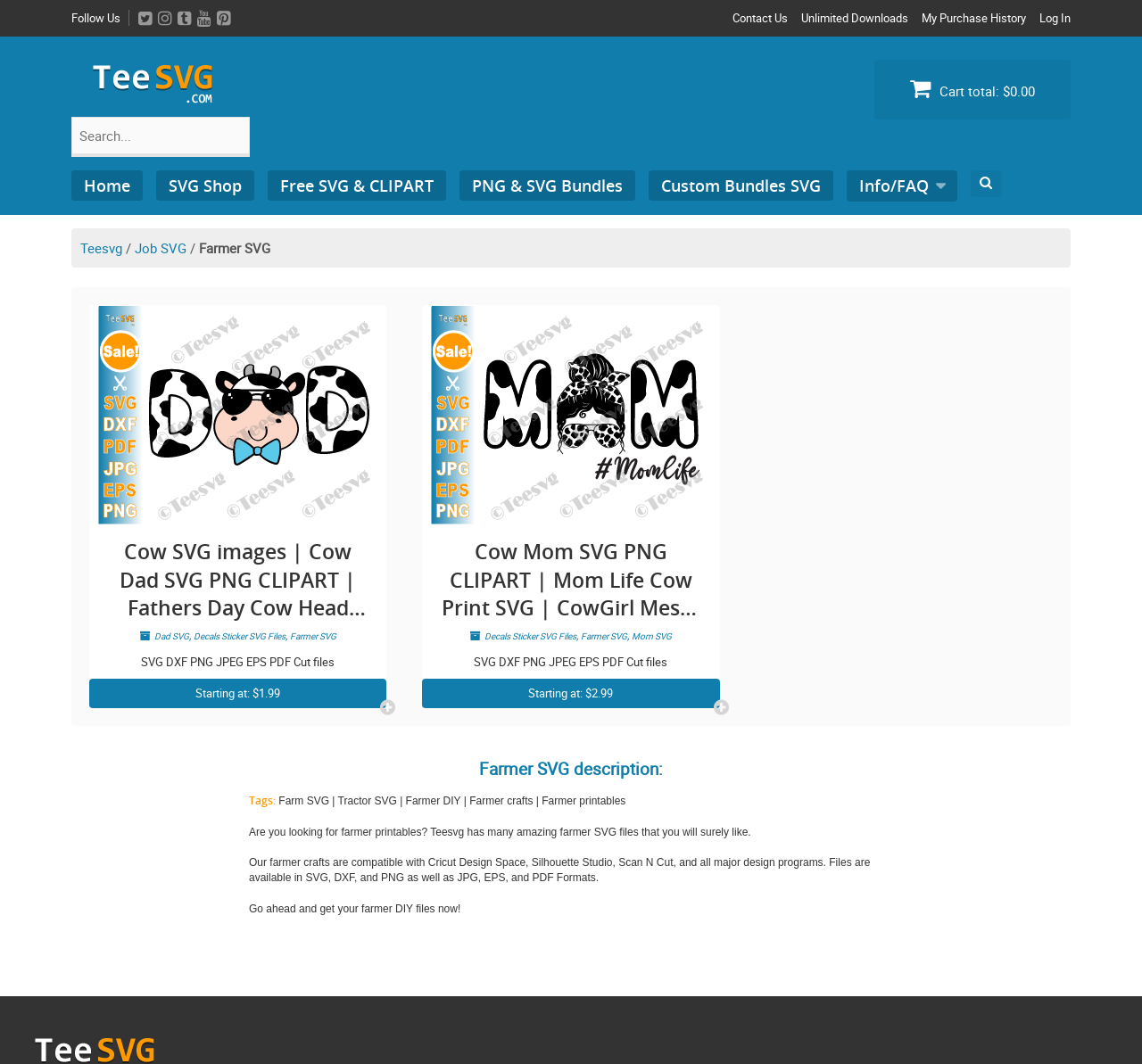Show the bounding box coordinates of the region that should be clicked to follow the instruction: "Click the search icon link."

None